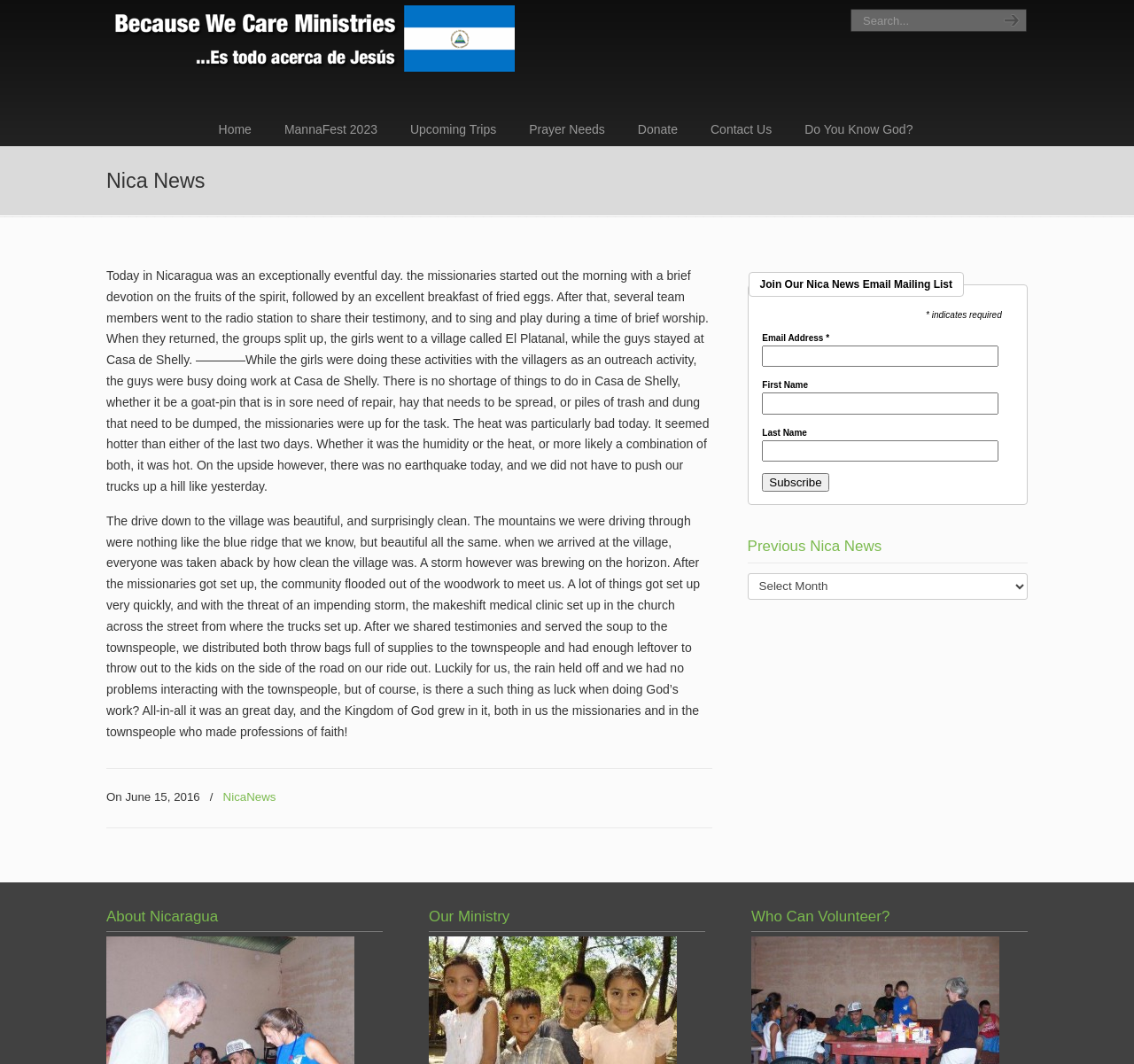Locate the bounding box coordinates of the UI element described by: "Prayer Needs". Provide the coordinates as four float numbers between 0 and 1, formatted as [left, top, right, bottom].

[0.451, 0.104, 0.549, 0.139]